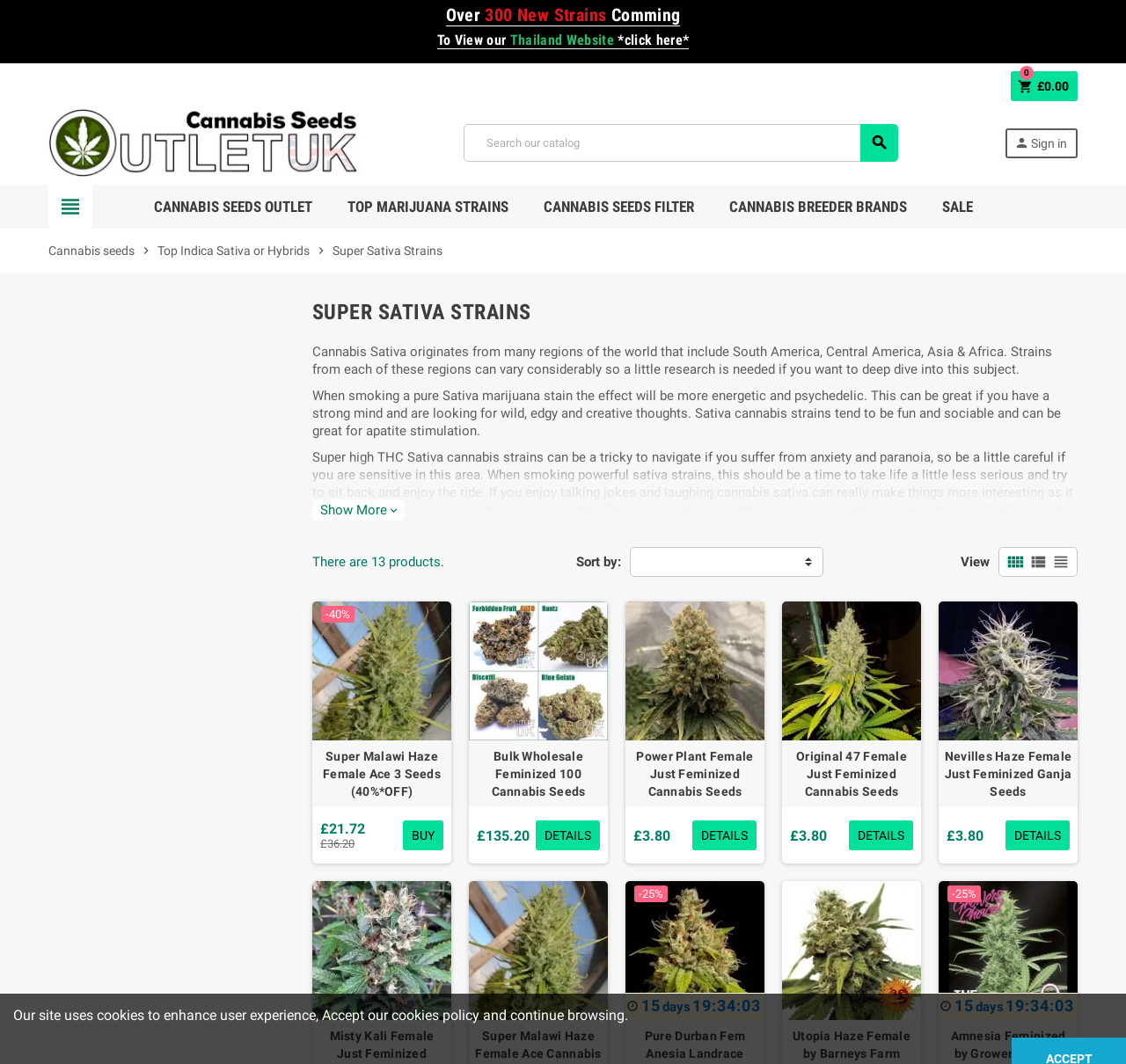How many products are listed on the page?
Please respond to the question with a detailed and informative answer.

The webpage contains a section that says 'There are 13 products.' which indicates the number of products listed on the page.